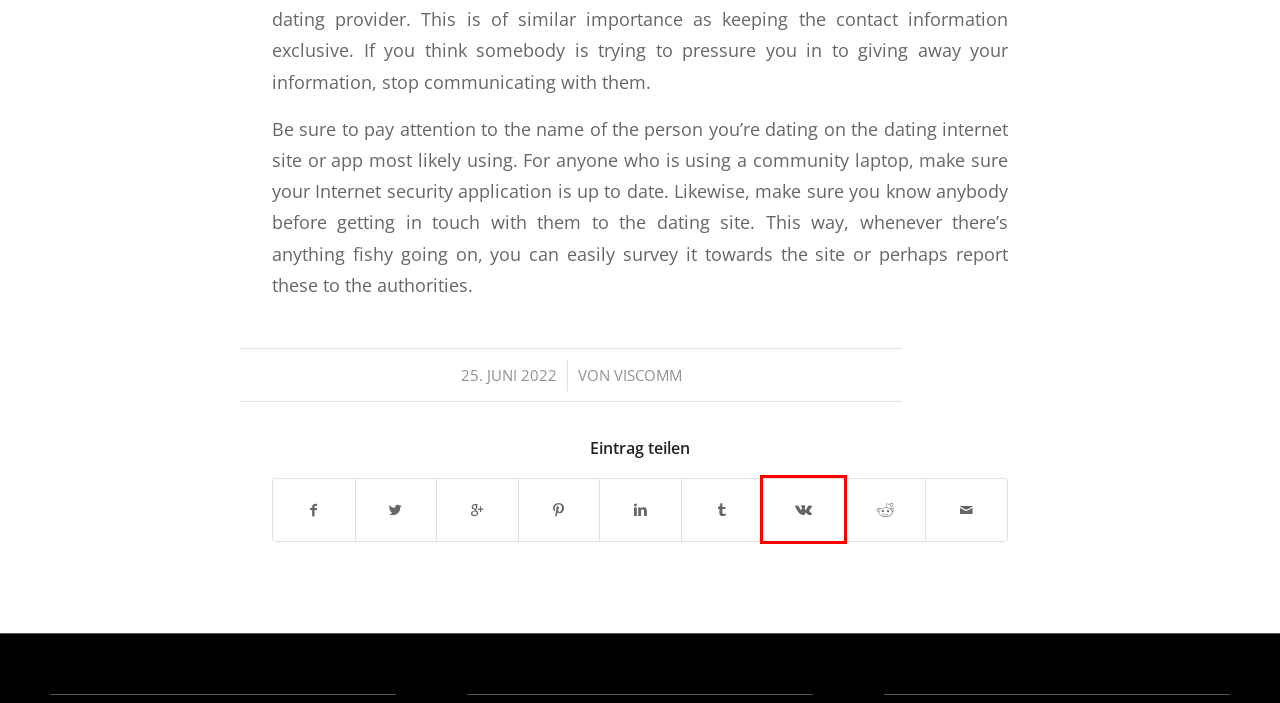Examine the screenshot of the webpage, noting the red bounding box around a UI element. Pick the webpage description that best matches the new page after the element in the red bounding box is clicked. Here are the candidates:
A. Kontakt – Ludwig Hausbau
B. VK | 登录
C. Datenschutzerklärung – Ludwig Hausbau
D. A Puerto Rican Travel Guideline – Ludwig Hausbau
E. Joint Tenancy: Benefits and Pitfalls
F. Allgemein – Ludwig Hausbau
G. Impressum – Ludwig Hausbau
H. Verde Casino 25 Euroletten mr bet casino games Provision Exklusive Einzahlung 2022 – Ludwig Hausbau

B